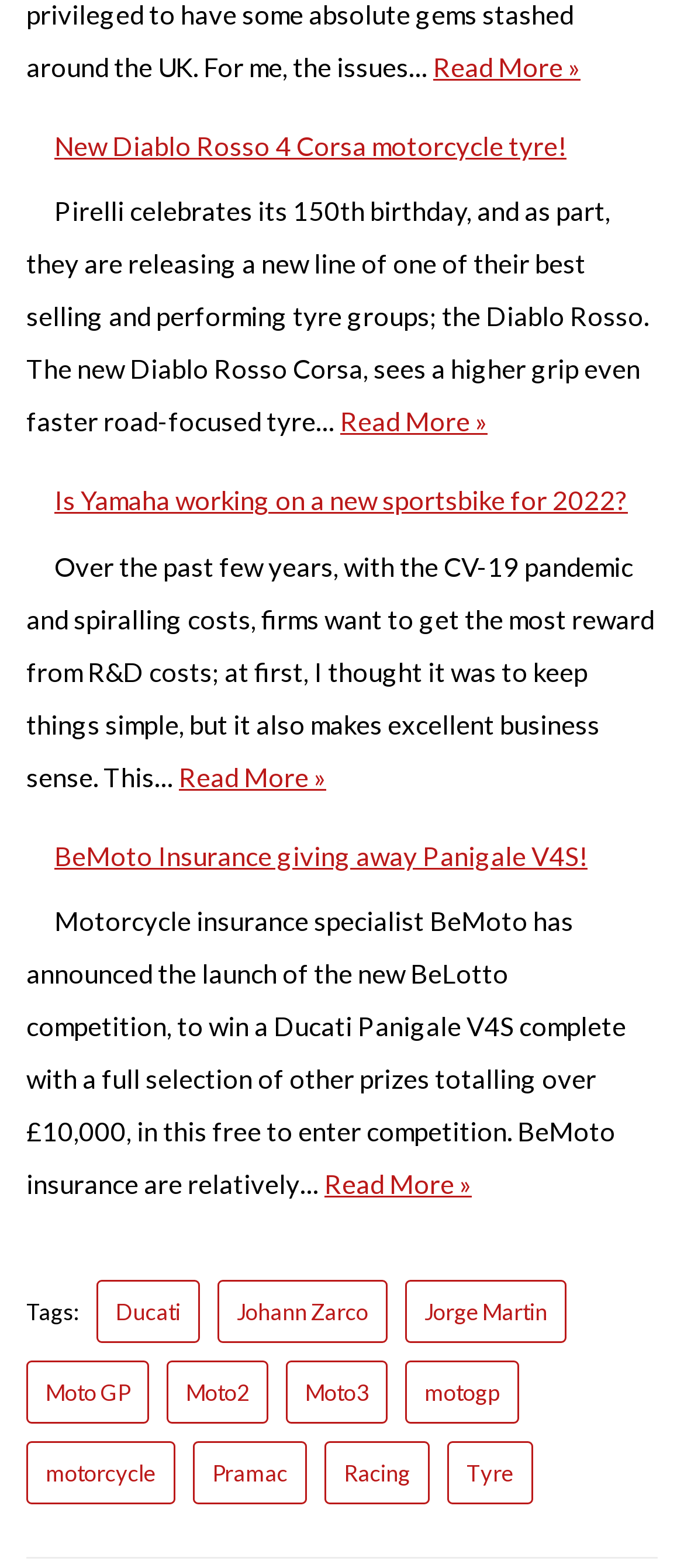Analyze the image and answer the question with as much detail as possible: 
What is the topic of the article about Yamaha?

The webpage mentions that Yamaha might be working on a new sportsbike for 2022, and the article discusses the possible reasons behind this development.